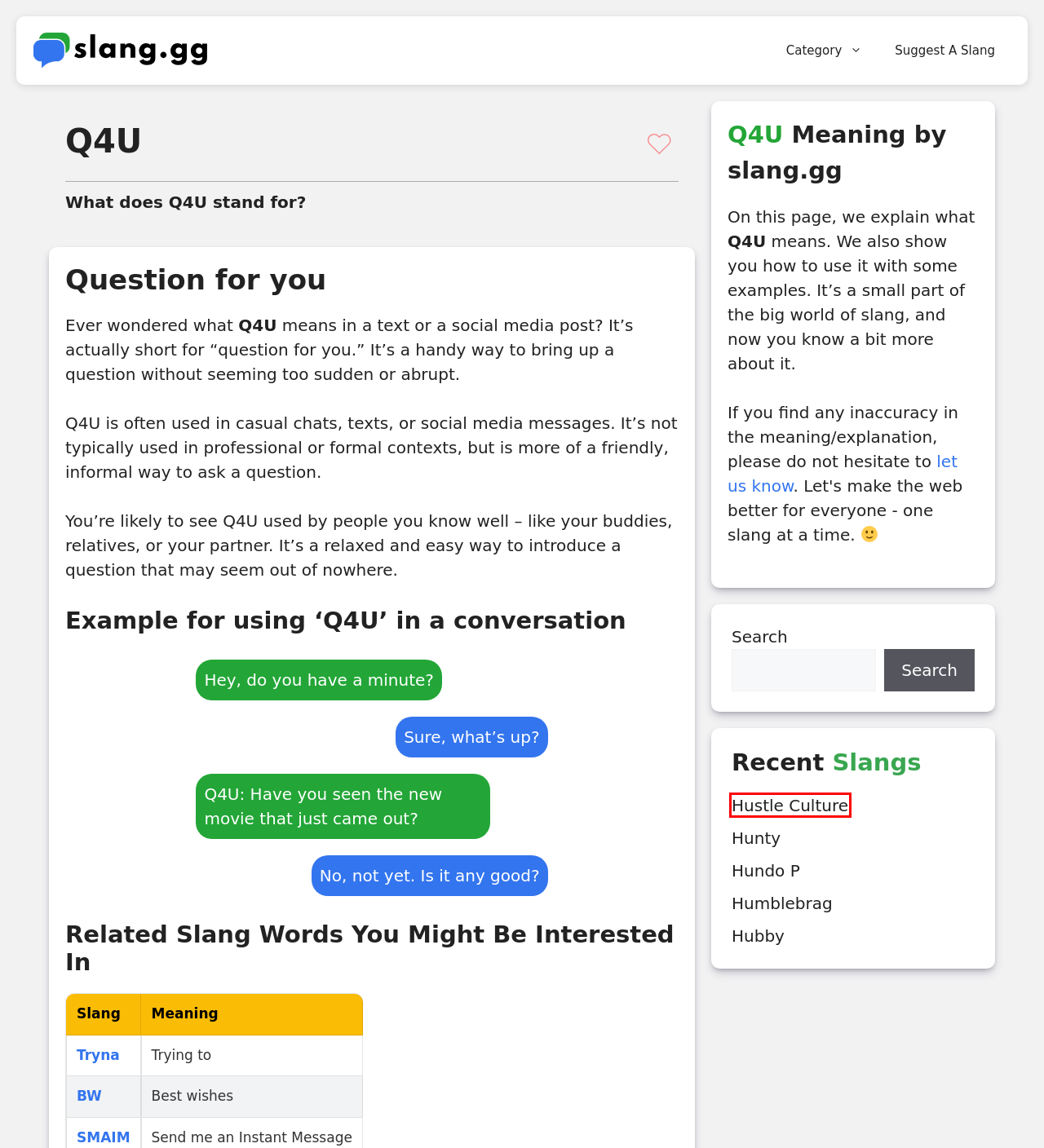Given a webpage screenshot with a red bounding box around a particular element, identify the best description of the new webpage that will appear after clicking on the element inside the red bounding box. Here are the candidates:
A. Hubby - What does Hubby mean? - Slang.GG.
B. Suggest A Slang - slang.gg
C. Tryna - What does Tryna mean? - Slang.GG.
D. Hunty - What does Hunty mean? - Slang.GG.
E. SMAIM - What does SMAIM stand for? - Slang.GG.
F. Hundo P - What does Hundo P mean? - Slang.GG.
G. Contact - slang.gg
H. Hustle Culture - What does Hustle Culture mean? - Slang.GG.

H